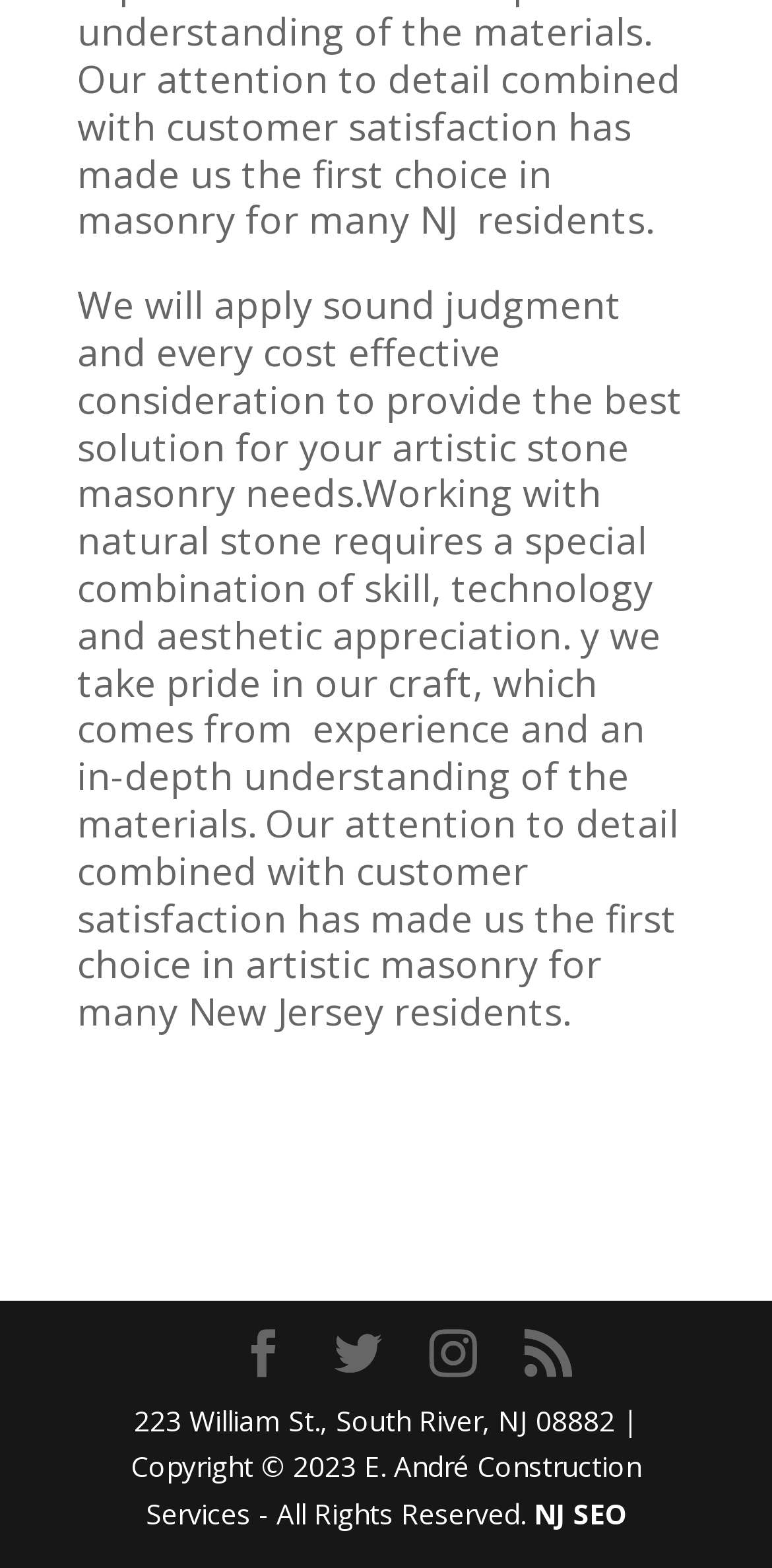Identify the bounding box of the HTML element described as: "RSS".

[0.679, 0.848, 0.741, 0.88]